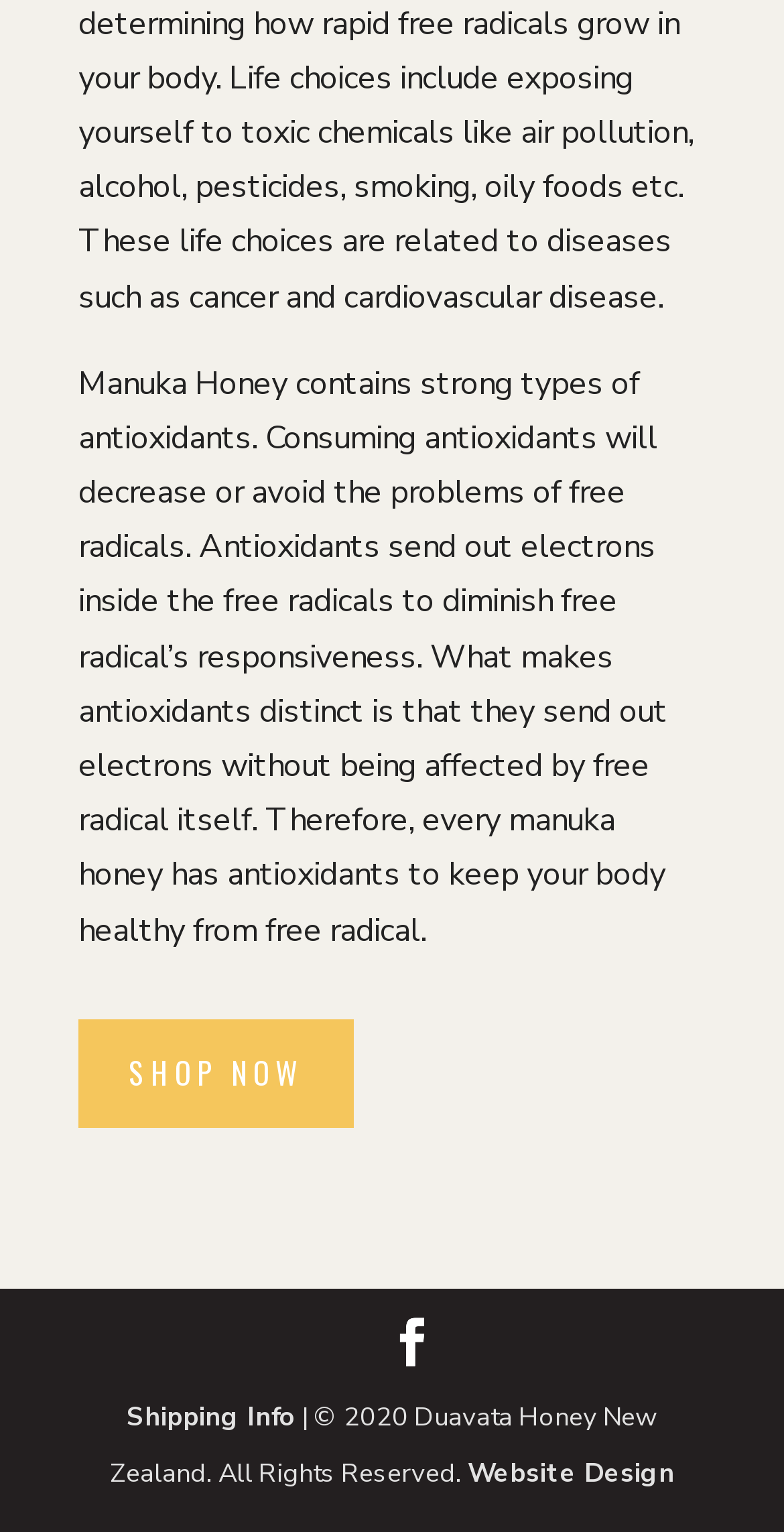Please provide a short answer using a single word or phrase for the question:
Where is the 'SHOP NOW' button located?

top middle